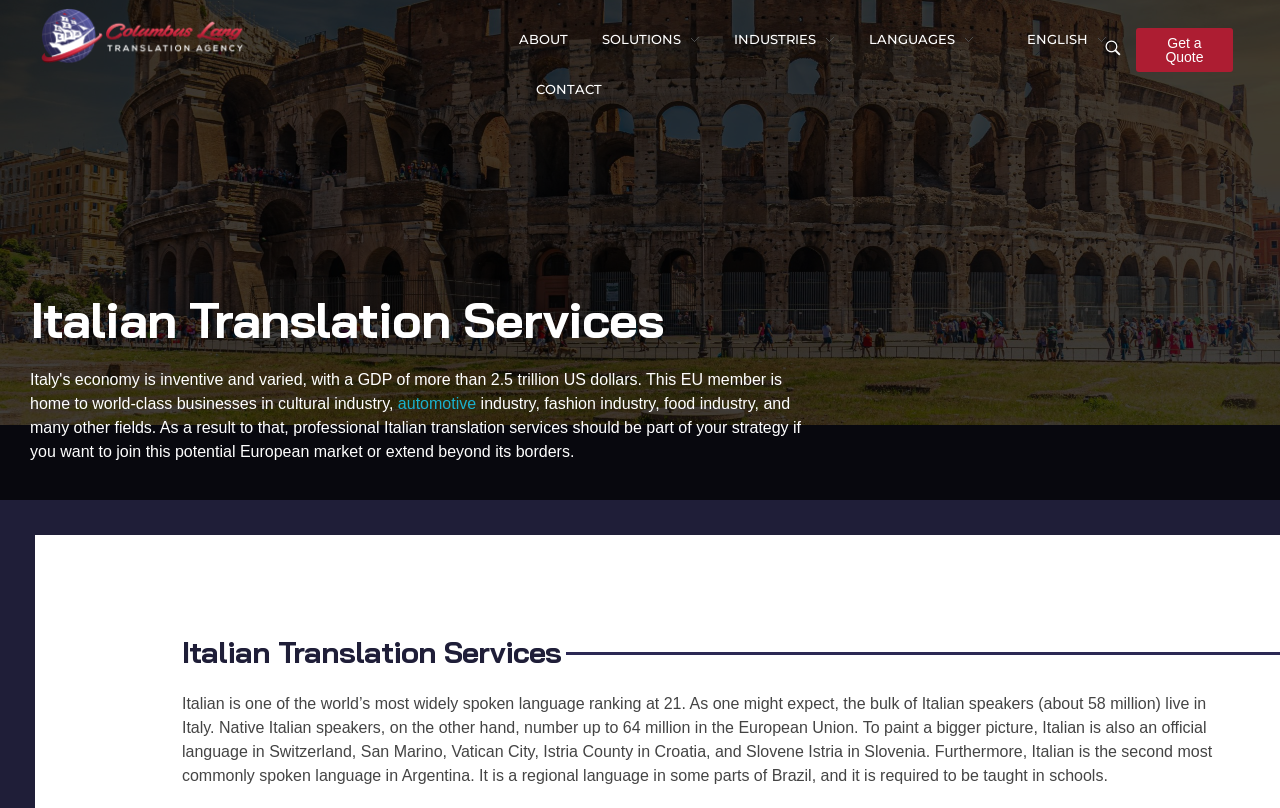Please identify the bounding box coordinates of the element that needs to be clicked to execute the following command: "View Italian Translation Services". Provide the bounding box using four float numbers between 0 and 1, formatted as [left, top, right, bottom].

[0.023, 0.354, 0.891, 0.437]